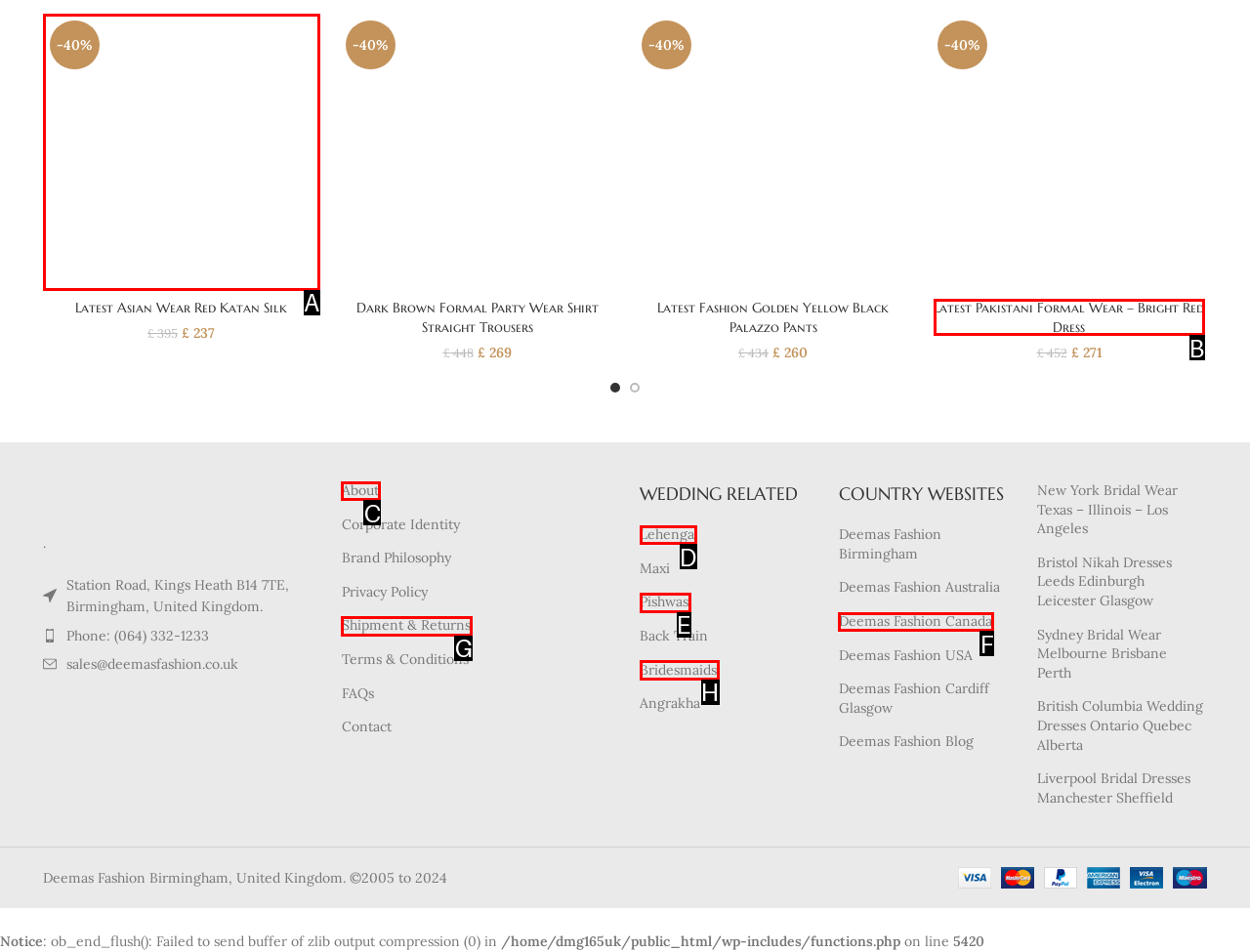Using the description: Deemas Fashion Canada, find the best-matching HTML element. Indicate your answer with the letter of the chosen option.

F